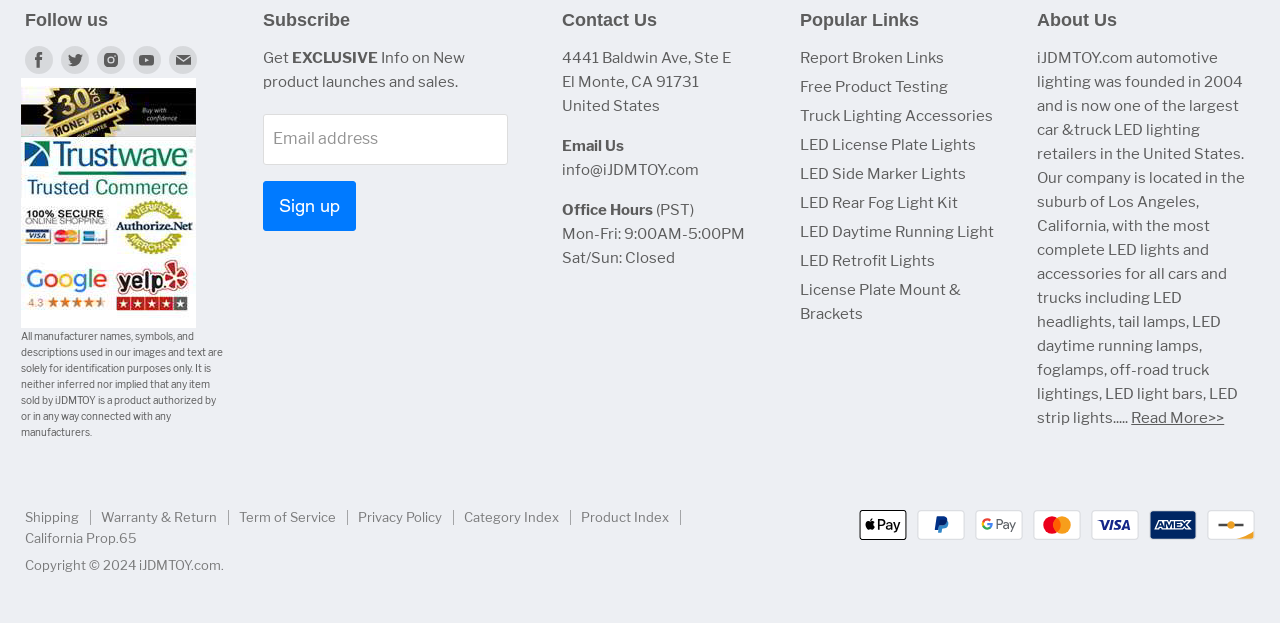Locate the UI element that matches the description Shipping in the webpage screenshot. Return the bounding box coordinates in the format (top-left x, top-left y, bottom-right x, bottom-right y), with values ranging from 0 to 1.

[0.02, 0.818, 0.062, 0.843]